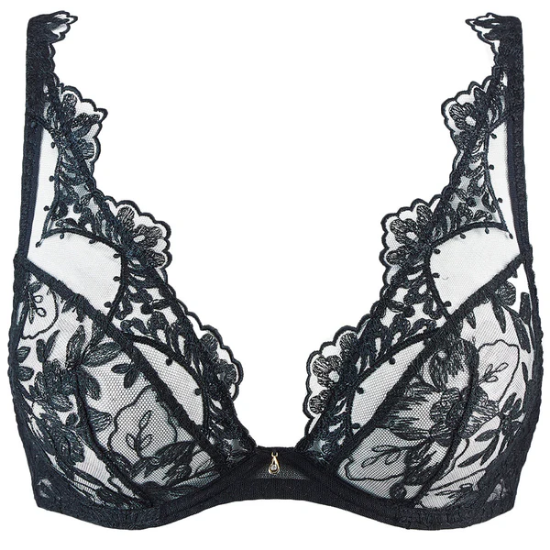Reply to the question with a single word or phrase:
What is the purpose of the smaller underwires?

Enhanced cleavage effect